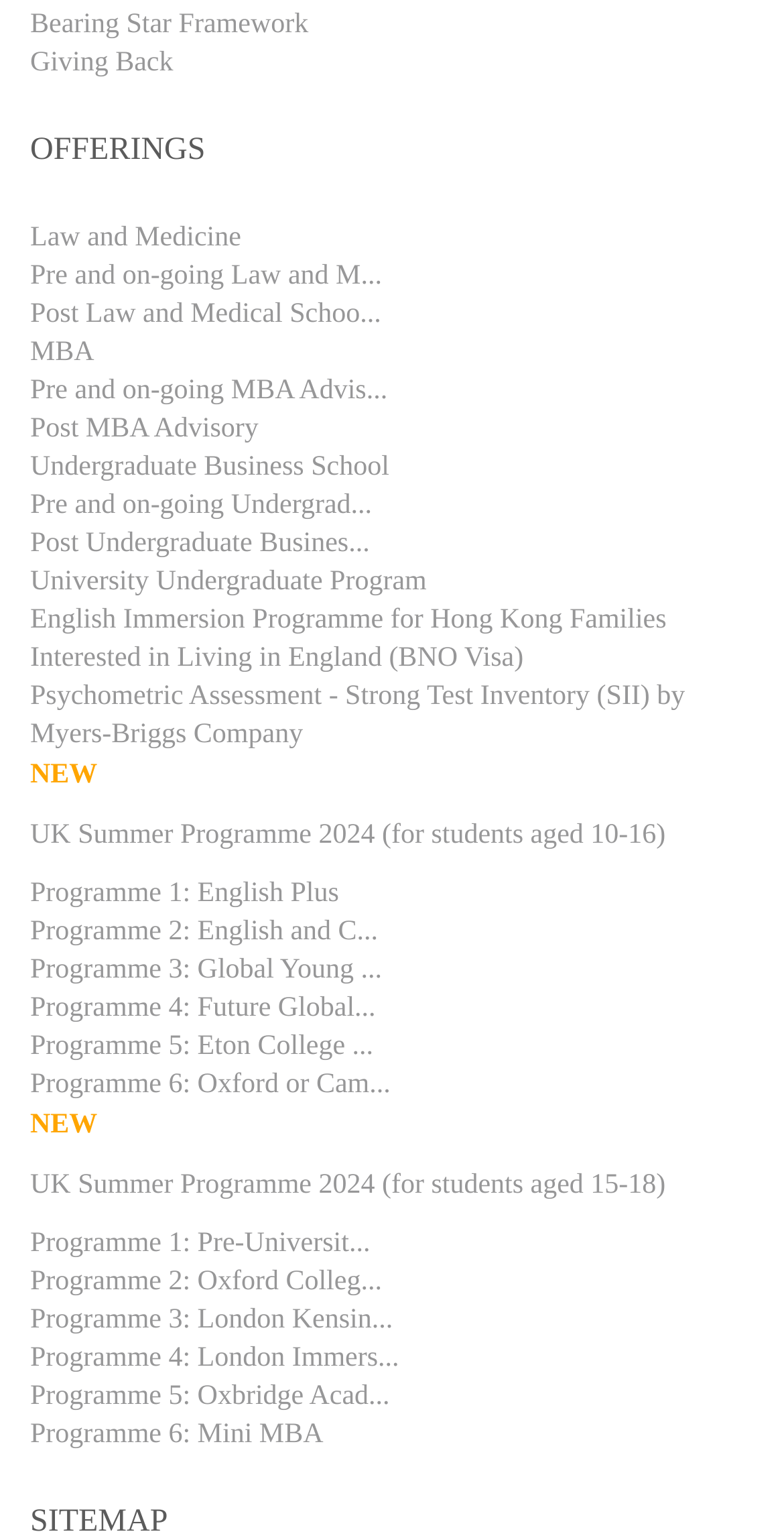Reply to the question with a single word or phrase:
What is the second link under the 'Giving Back' section?

None